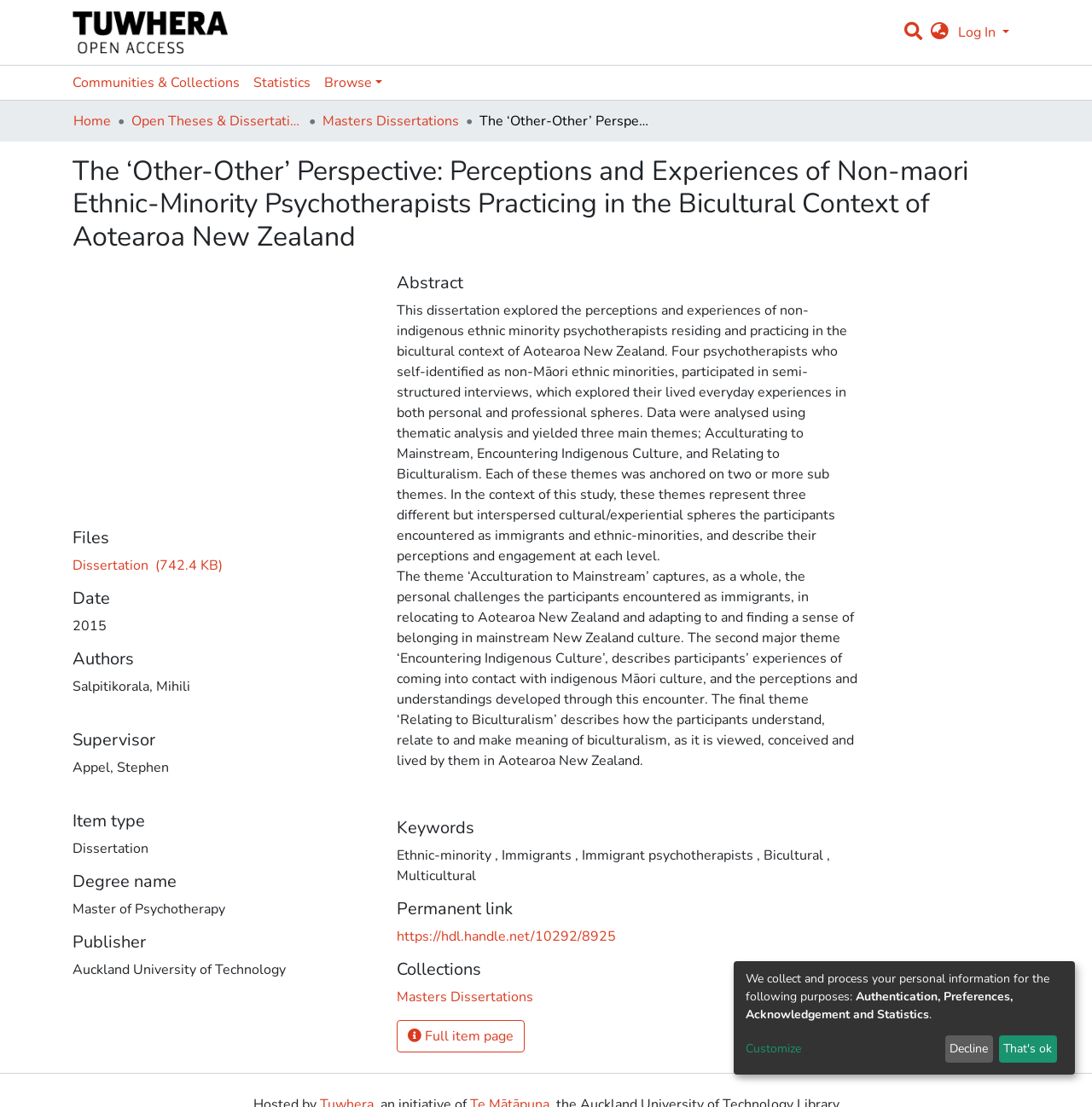Calculate the bounding box coordinates for the UI element based on the following description: "Customize". Ensure the coordinates are four float numbers between 0 and 1, i.e., [left, top, right, bottom].

[0.683, 0.939, 0.86, 0.956]